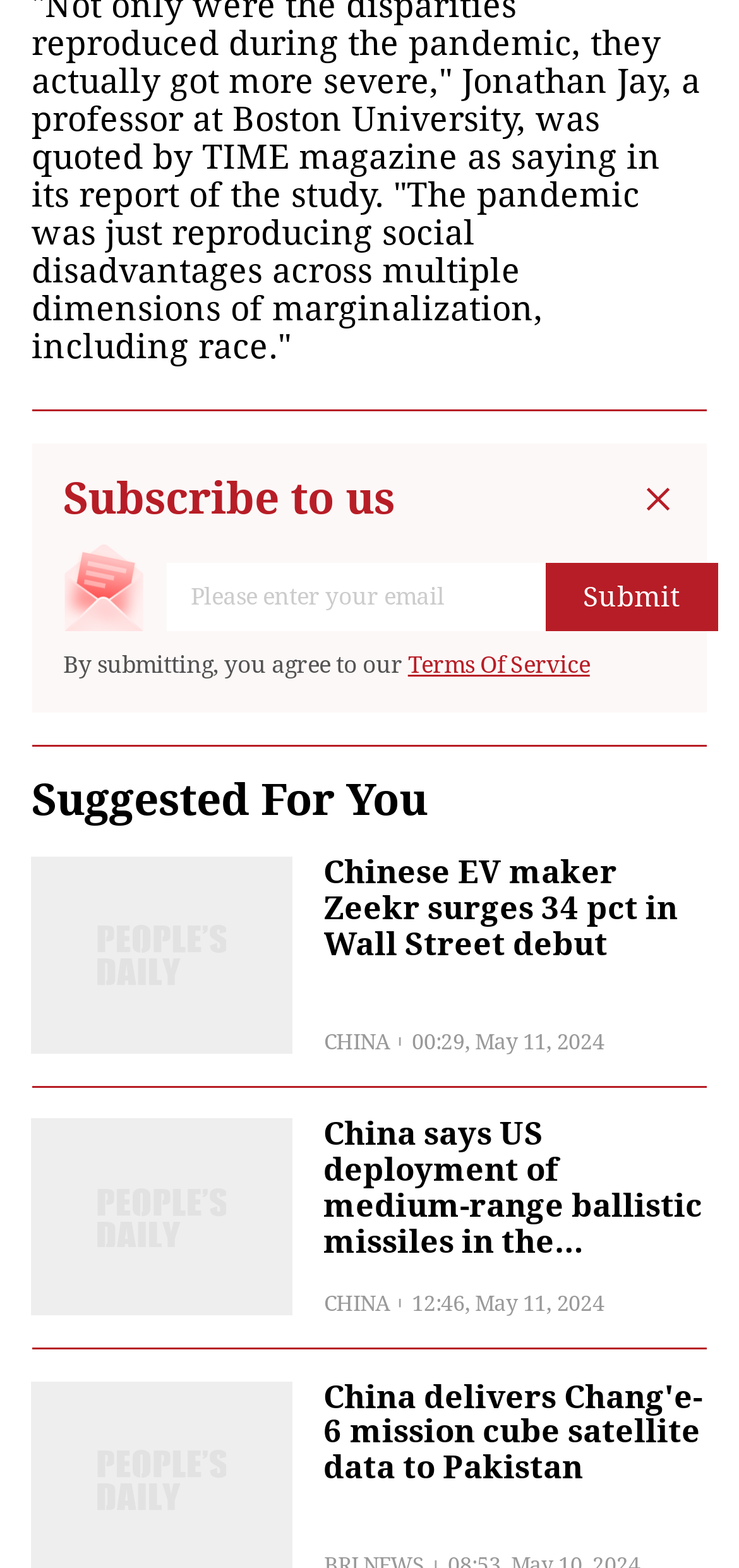What is the date of the second news article?
Provide an in-depth answer to the question, covering all aspects.

The date of the second news article is identified by the StaticText element '12:46, May 11, 2024' with bounding box coordinates [0.556, 0.823, 0.817, 0.839]. This element is located below the second news article title, indicating the date of the article.